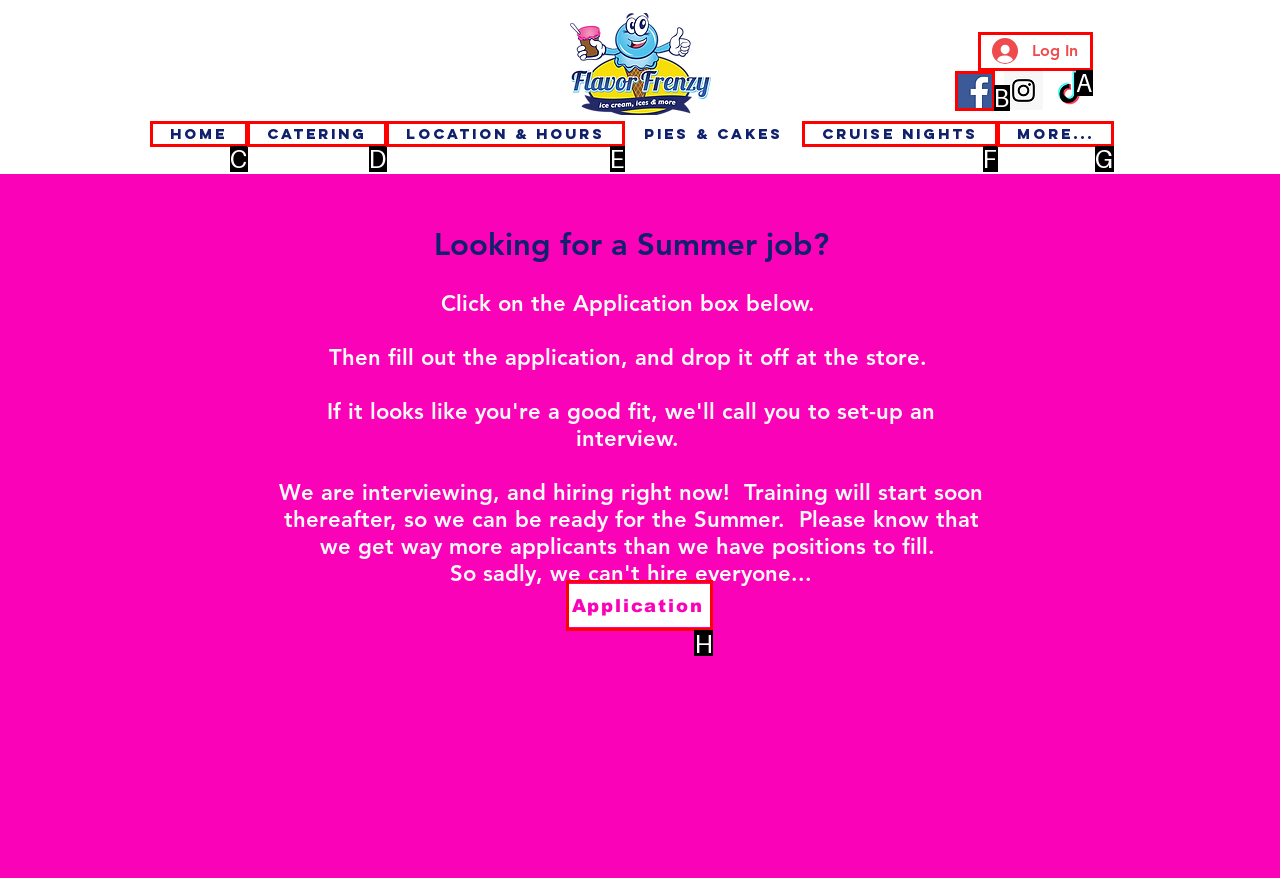Identify the UI element that corresponds to this description: Production Line
Respond with the letter of the correct option.

None